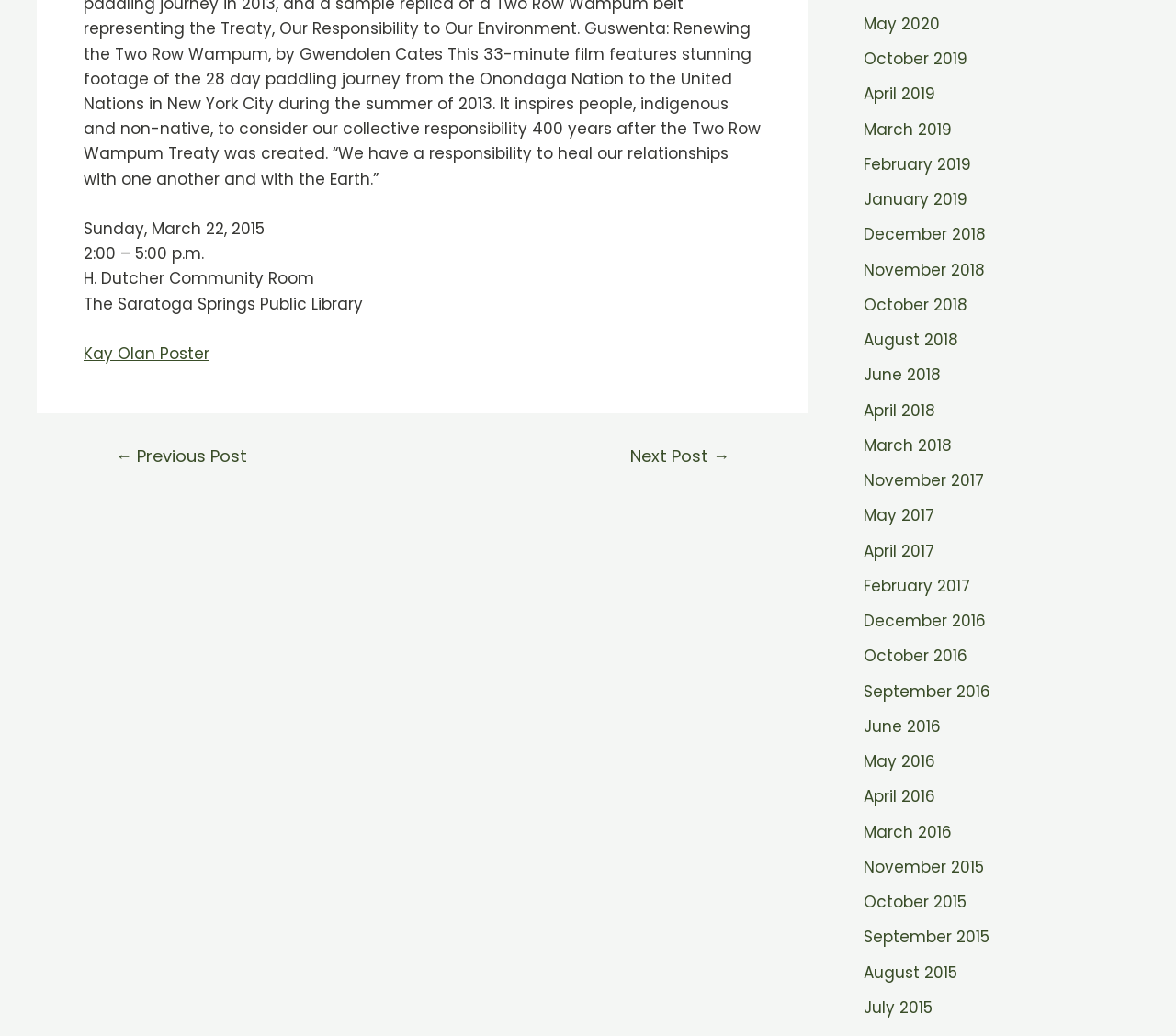Identify the bounding box for the described UI element: "September 2015".

[0.734, 0.894, 0.841, 0.915]